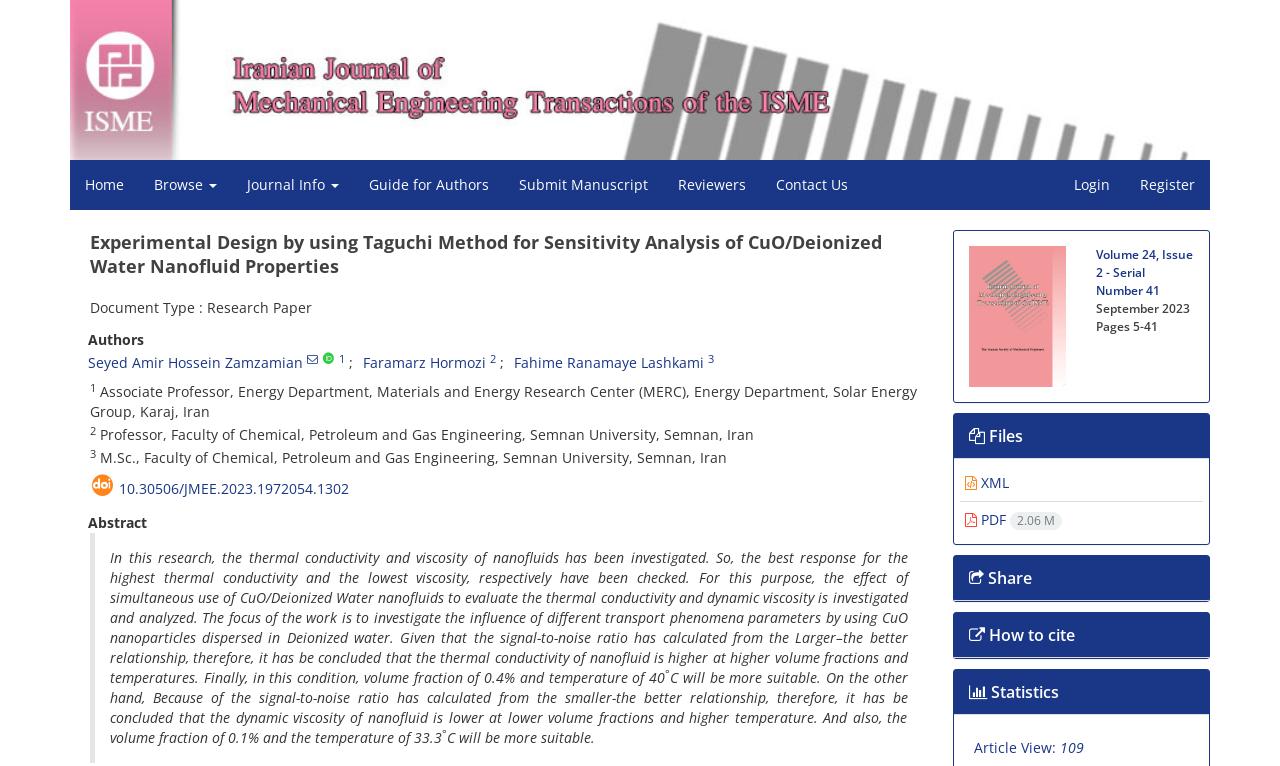What is the temperature at which the thermal conductivity of nanofluid is higher?
Using the image as a reference, answer with just one word or a short phrase.

40°C